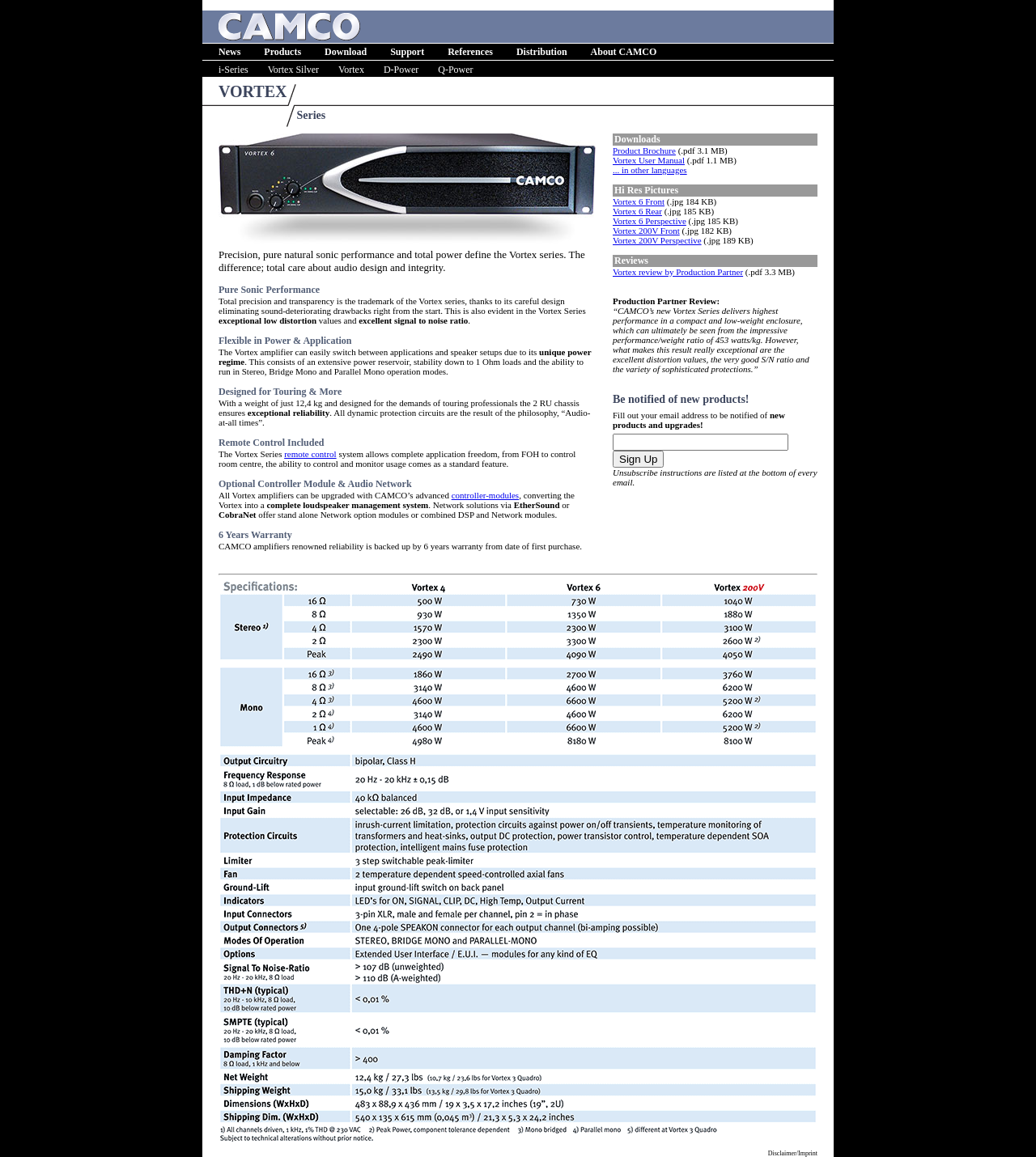What is the file format of the Product Brochure?
Look at the screenshot and give a one-word or phrase answer.

.pdf